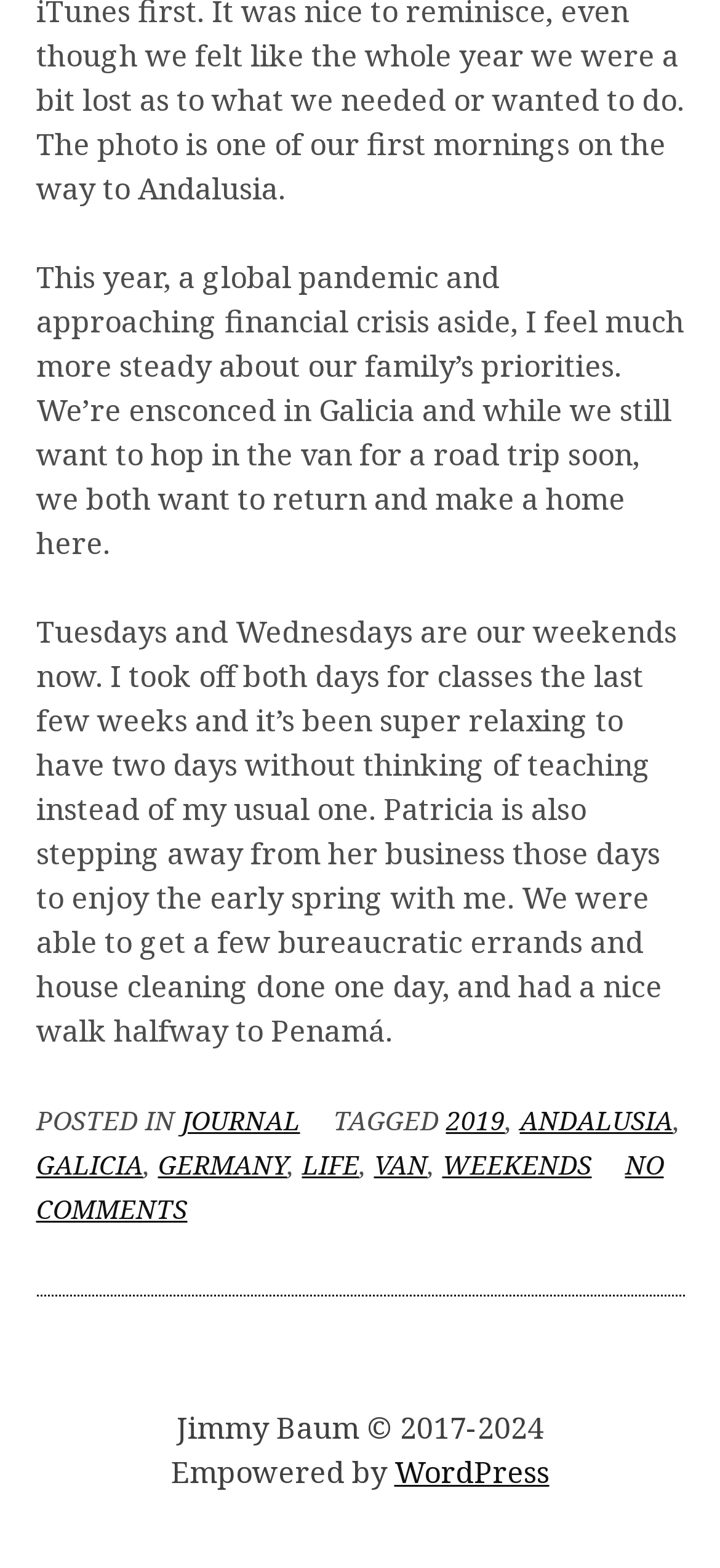Identify the bounding box coordinates for the element that needs to be clicked to fulfill this instruction: "go to the 'WordPress' website". Provide the coordinates in the format of four float numbers between 0 and 1: [left, top, right, bottom].

[0.547, 0.926, 0.763, 0.952]